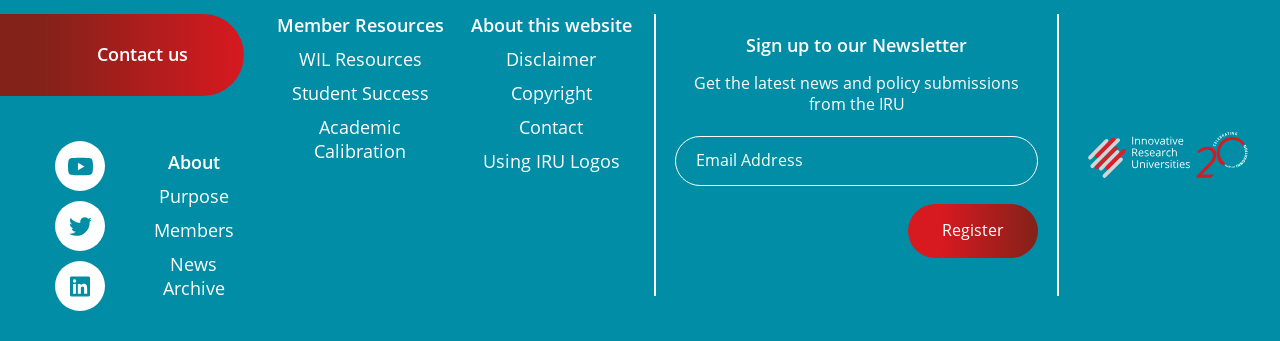What is the disclaimer of the IRU website?
Please give a detailed and elaborate explanation in response to the question.

The disclaimer of the IRU website can be found by clicking on the 'Disclaimer' link, which is located in the bottom section of the webpage, under the 'About this website' section.